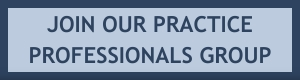Analyze the image and answer the question with as much detail as possible: 
What is the purpose of the button?

The button is a call-to-action that invites users to become part of a dedicated community for practice professionals, suggesting opportunities for networking and collaboration within the industry. This implies that the purpose of the button is to facilitate joining a group or community.